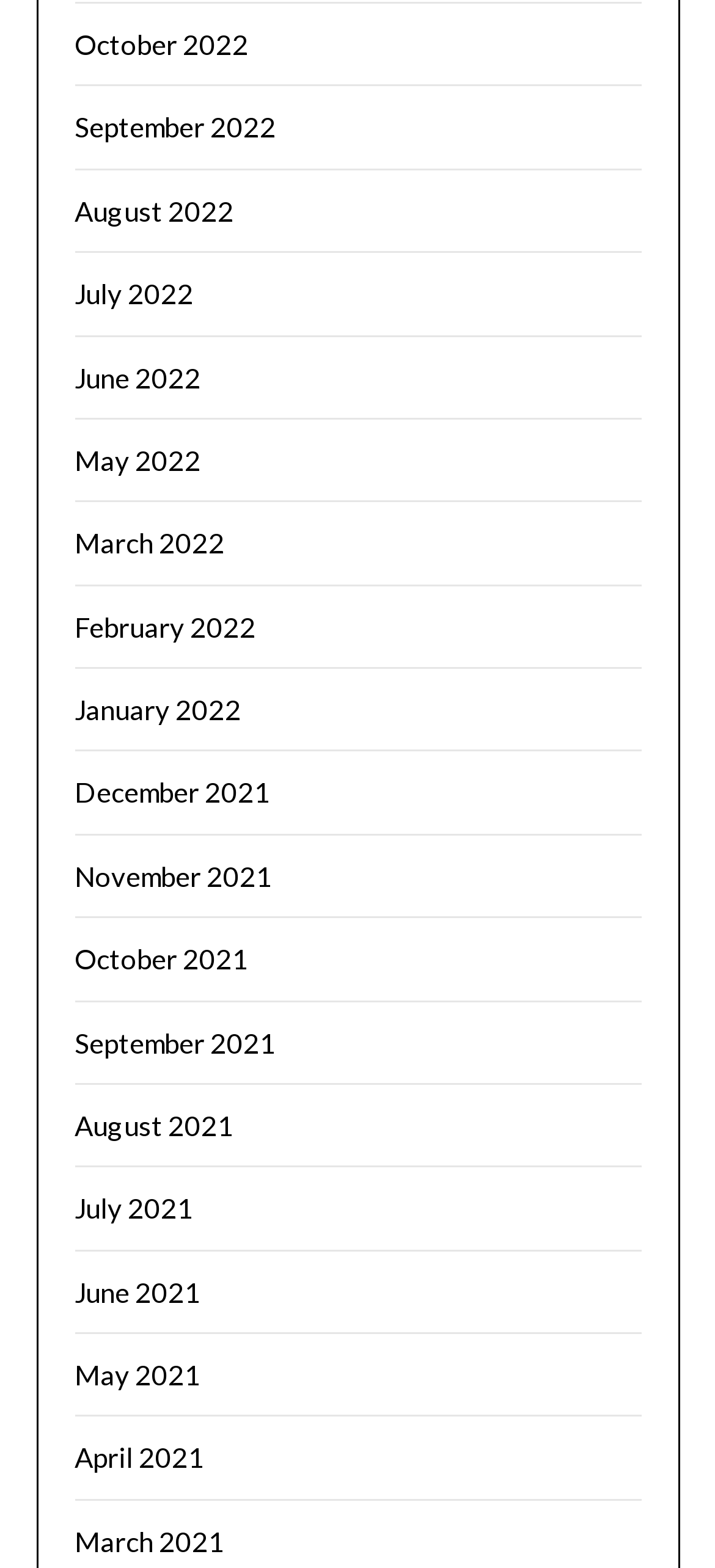Find the bounding box coordinates for the area that must be clicked to perform this action: "view April 2021".

[0.104, 0.919, 0.286, 0.94]